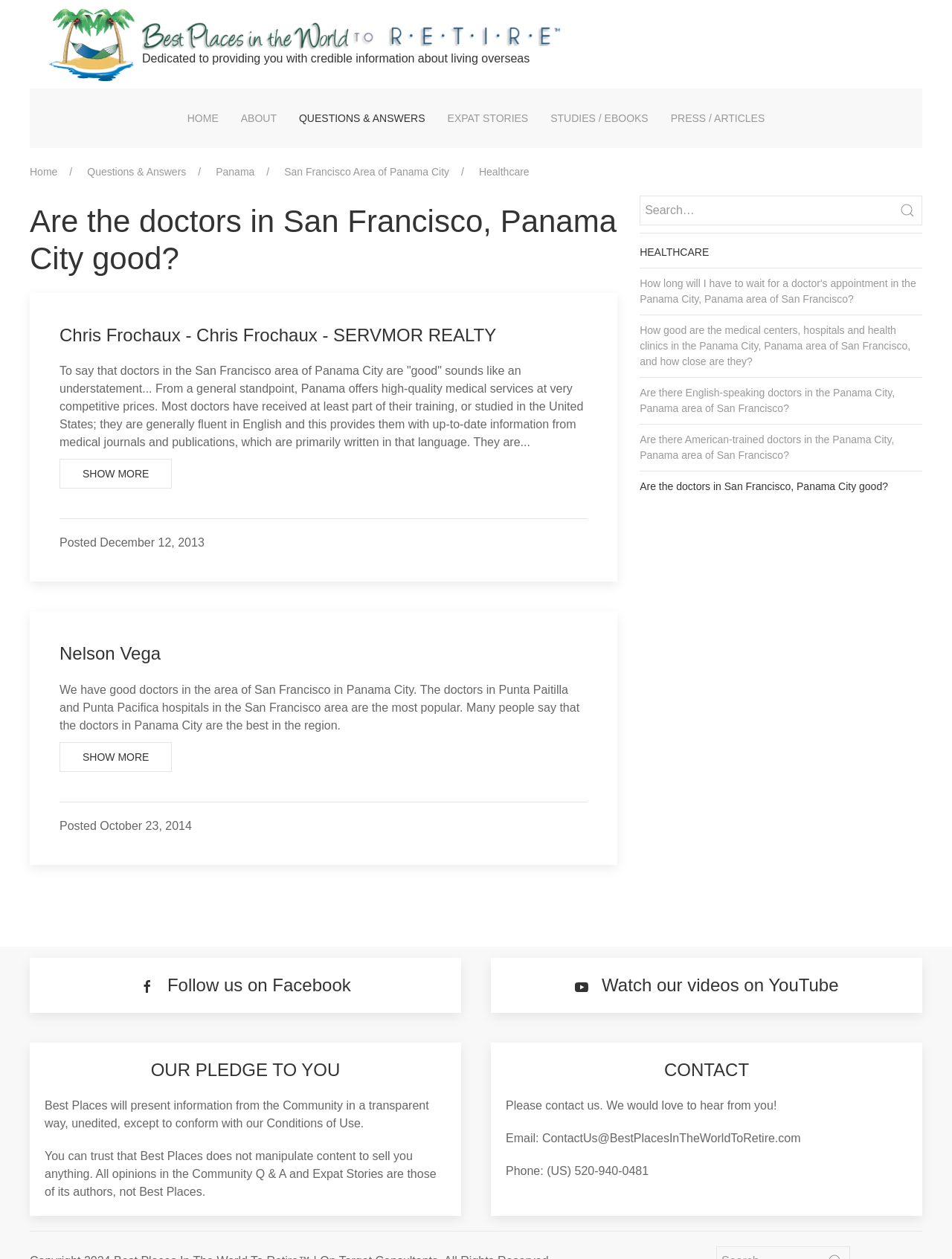What is the name of the realty company mentioned in the webpage?
From the image, respond using a single word or phrase.

SERVMOR REALTY